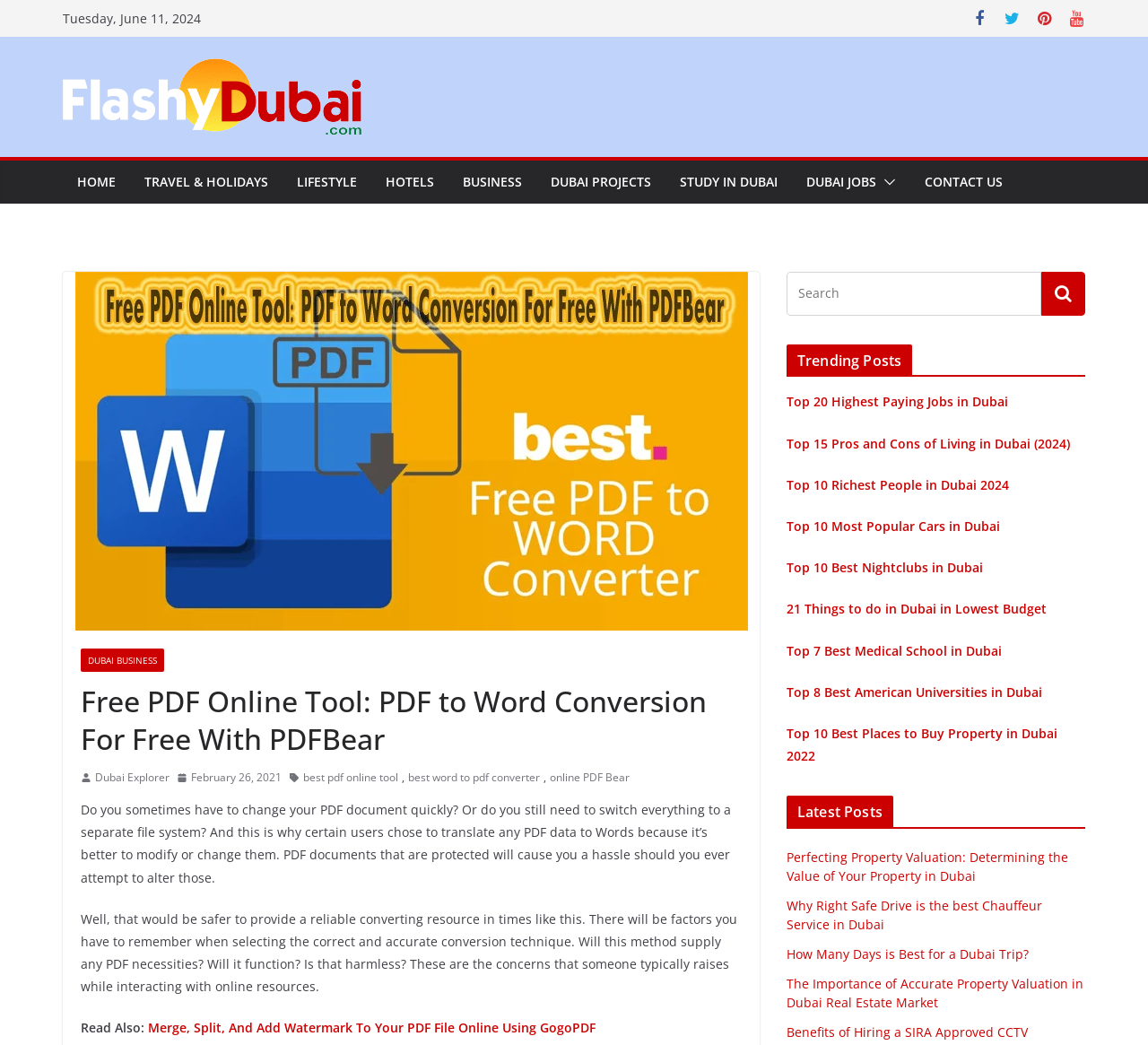Identify the bounding box coordinates for the element you need to click to achieve the following task: "Click the Post Comment button". The coordinates must be four float values ranging from 0 to 1, formatted as [left, top, right, bottom].

None